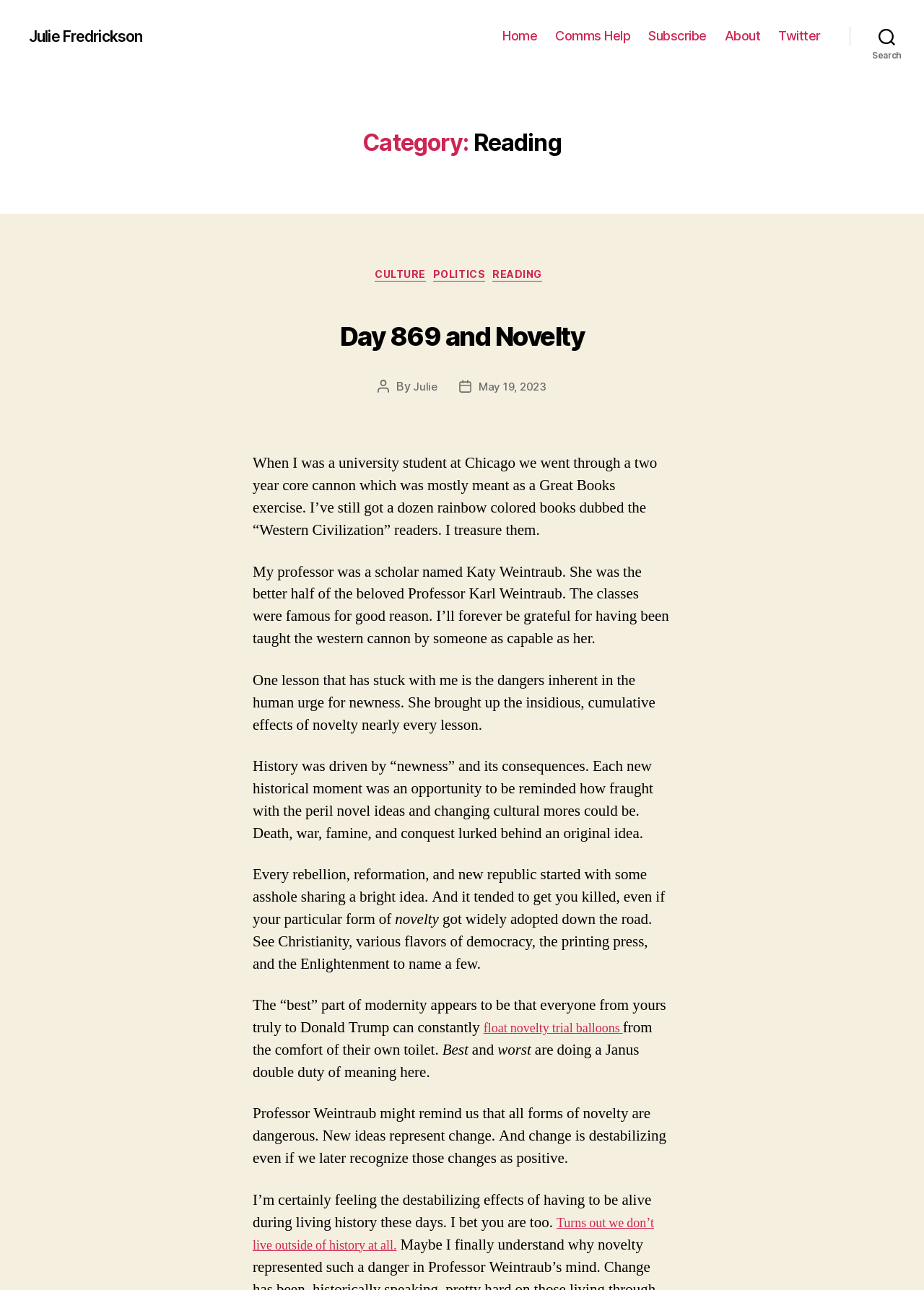Locate the bounding box coordinates of the area to click to fulfill this instruction: "Read the 'Day 869 and Novelty' post". The bounding box should be presented as four float numbers between 0 and 1, in the order [left, top, right, bottom].

[0.263, 0.237, 0.737, 0.28]